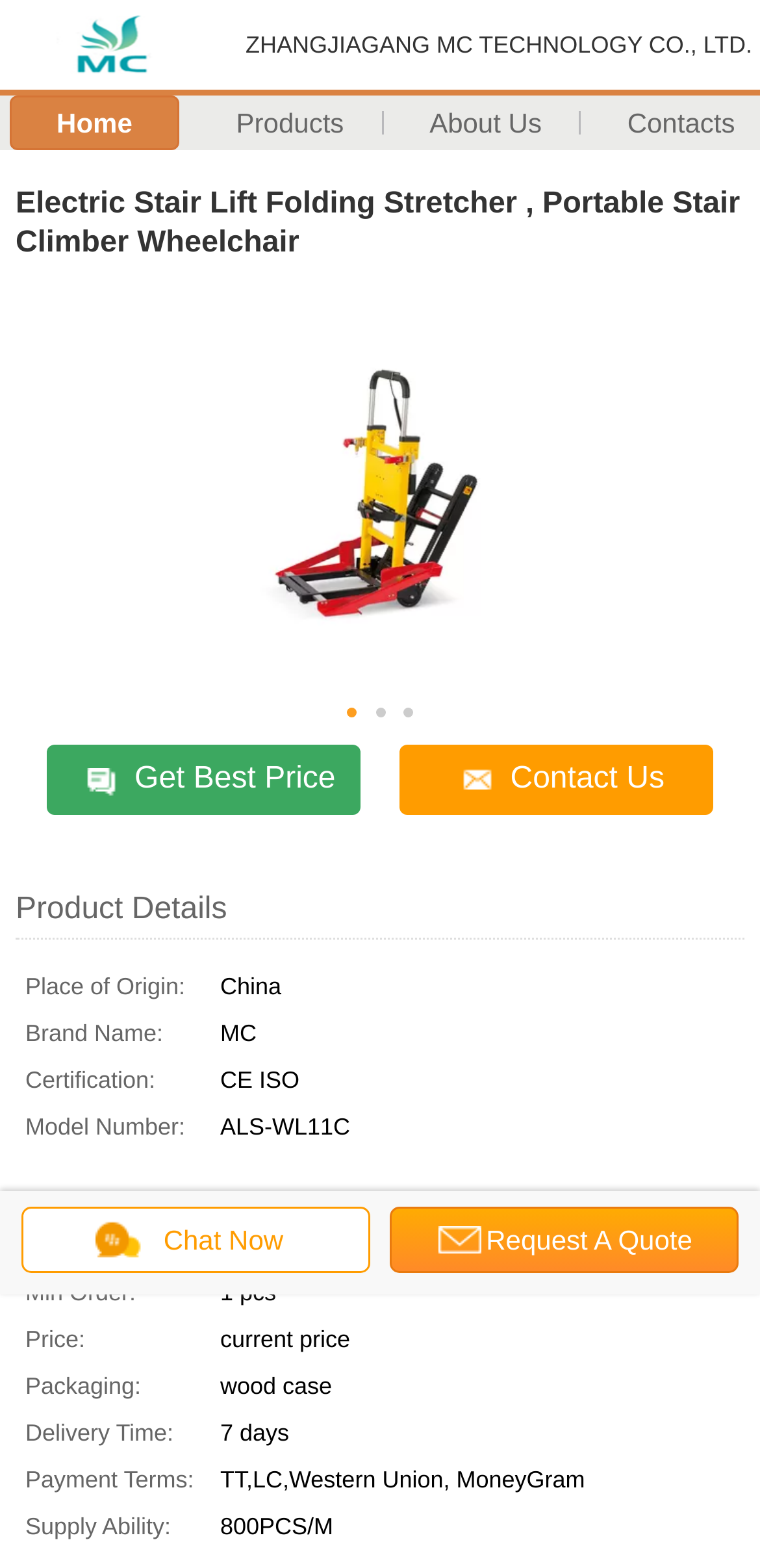Please mark the bounding box coordinates of the area that should be clicked to carry out the instruction: "View the product details".

[0.021, 0.57, 0.299, 0.591]